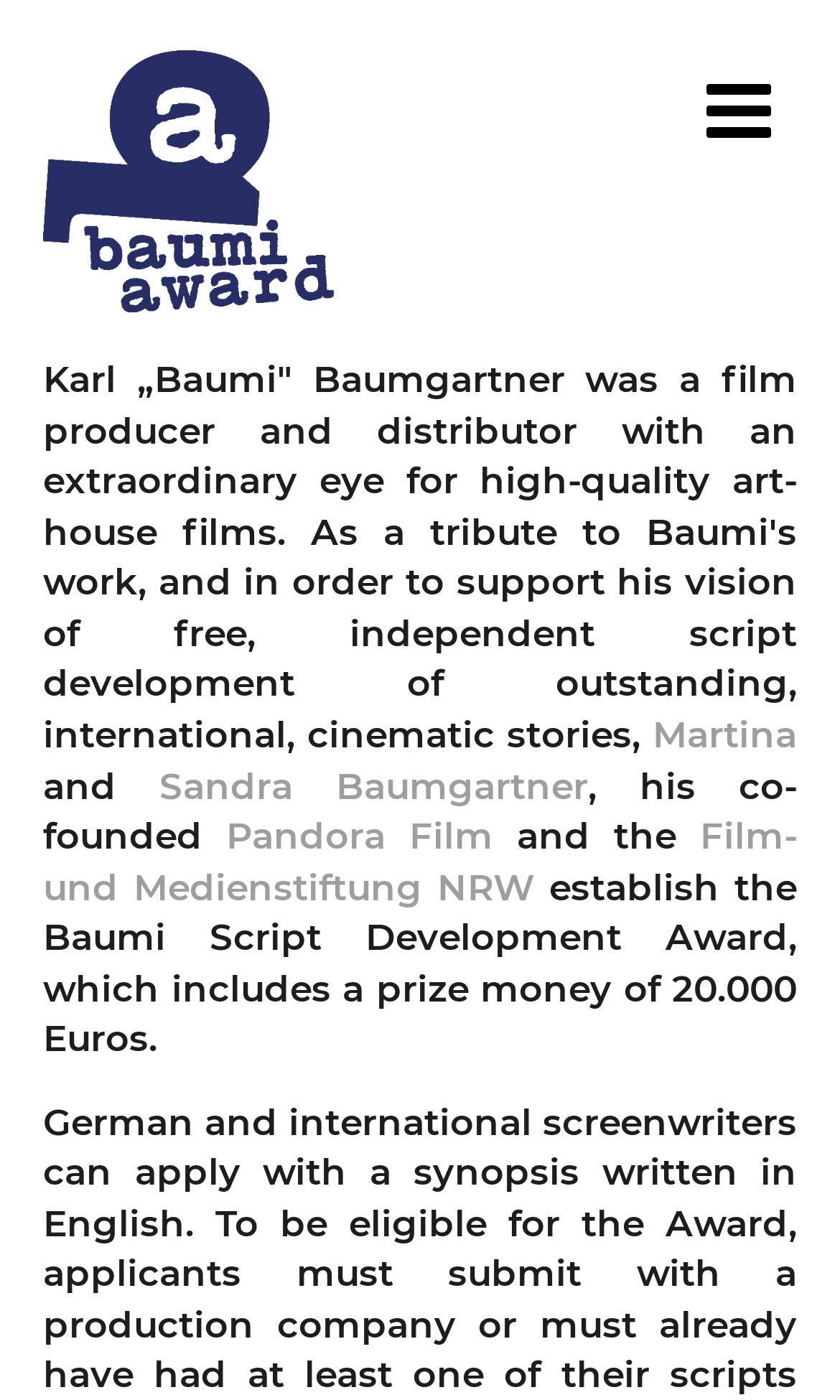Answer the following in one word or a short phrase: 
Who co-founded Pandora Film?

Sandra Baumgartner